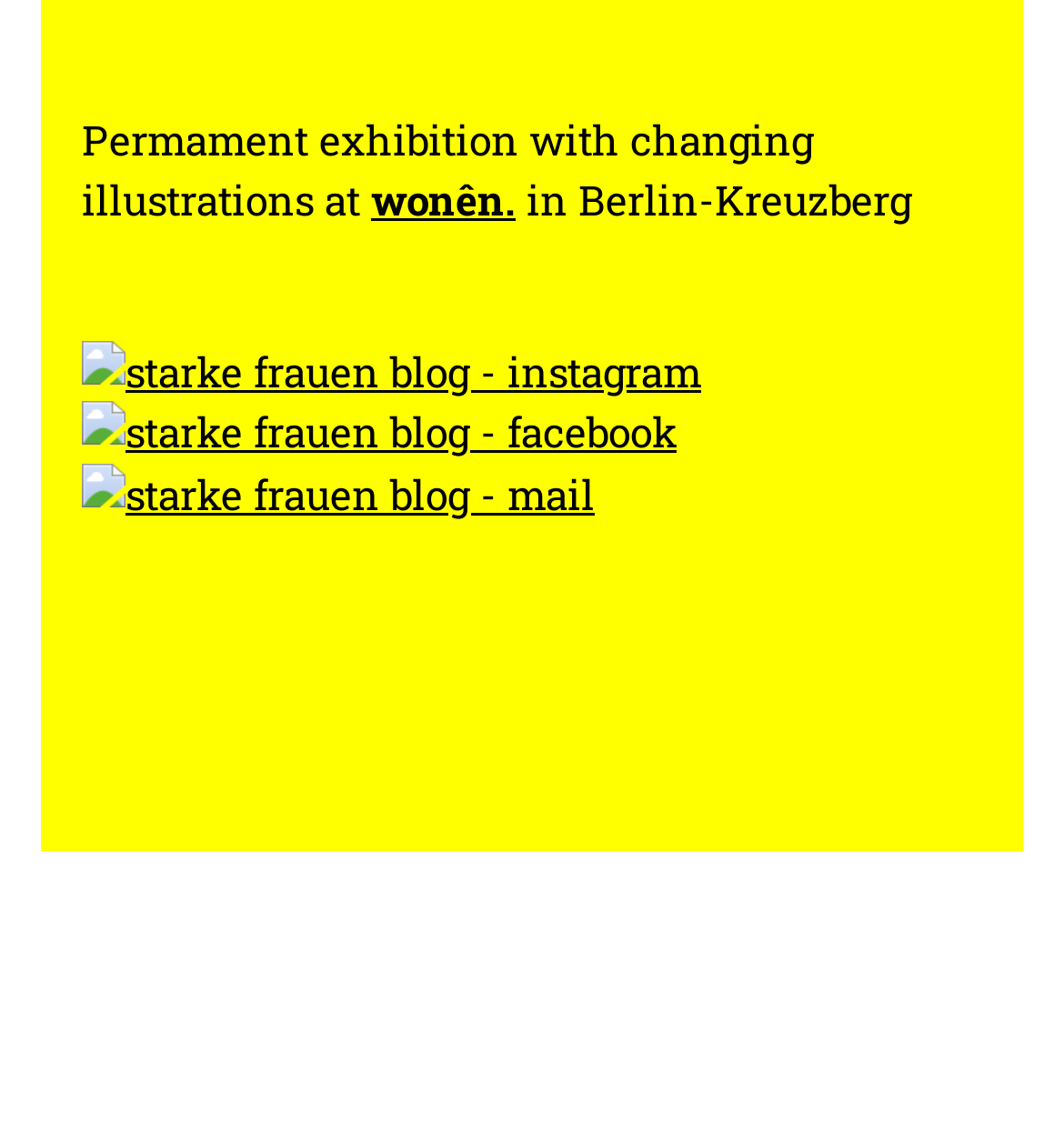Using the given description, provide the bounding box coordinates formatted as (top-left x, top-left y, bottom-right x, bottom-right y), with all values being floating point numbers between 0 and 1. Description: alt="starke frauen blog - facebook"

[0.077, 0.354, 0.636, 0.402]